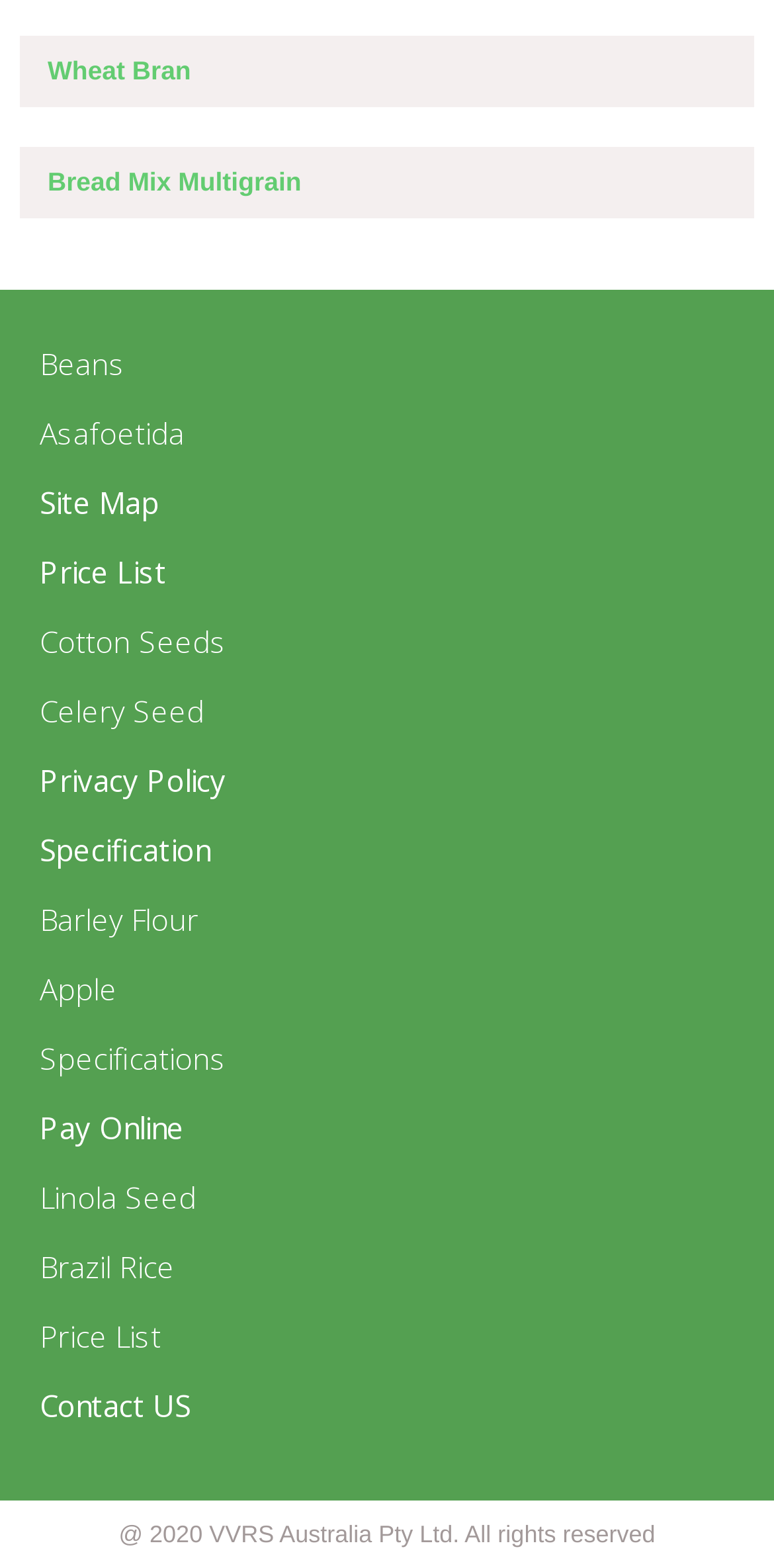Locate the bounding box coordinates of the clickable region to complete the following instruction: "visit Contact US."

[0.051, 0.888, 0.949, 0.907]